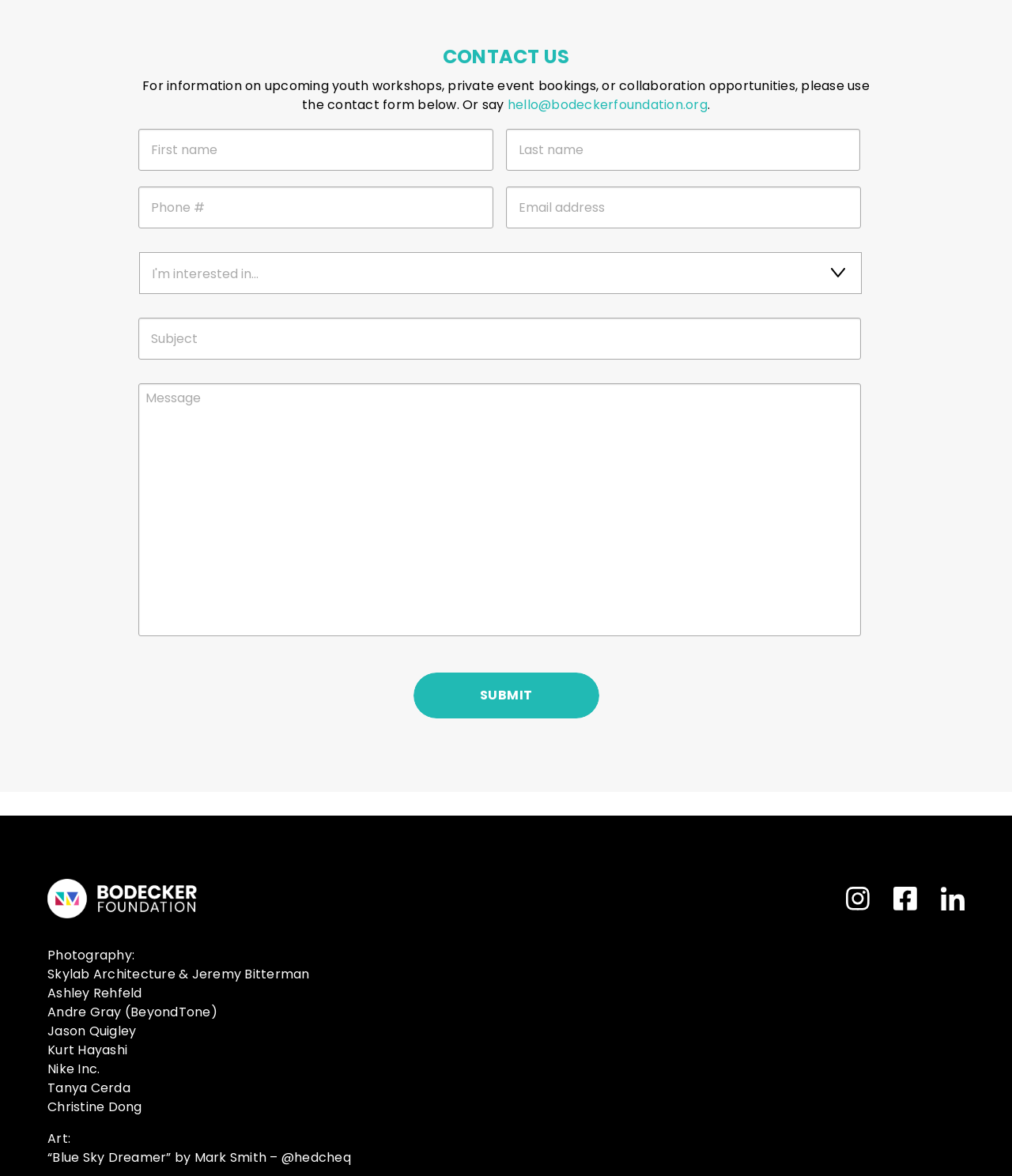What social media platforms are linked on the webpage?
Please provide a comprehensive answer to the question based on the webpage screenshot.

The webpage has links to the Bodecker Foundation's social media profiles on Instagram, Facebook, and LinkedIn, which are located at the bottom of the page.